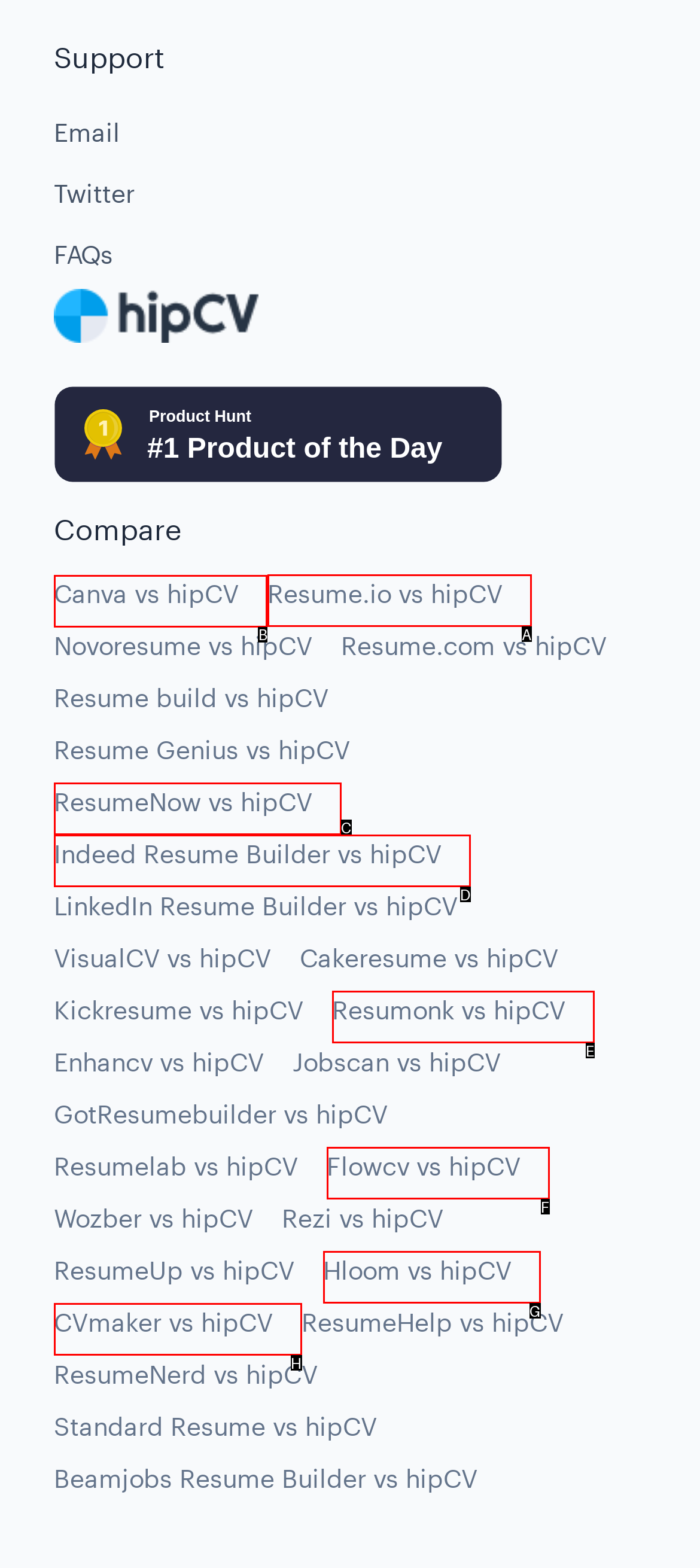Identify the correct UI element to click on to achieve the following task: Compare hipCV with Canva Respond with the corresponding letter from the given choices.

B